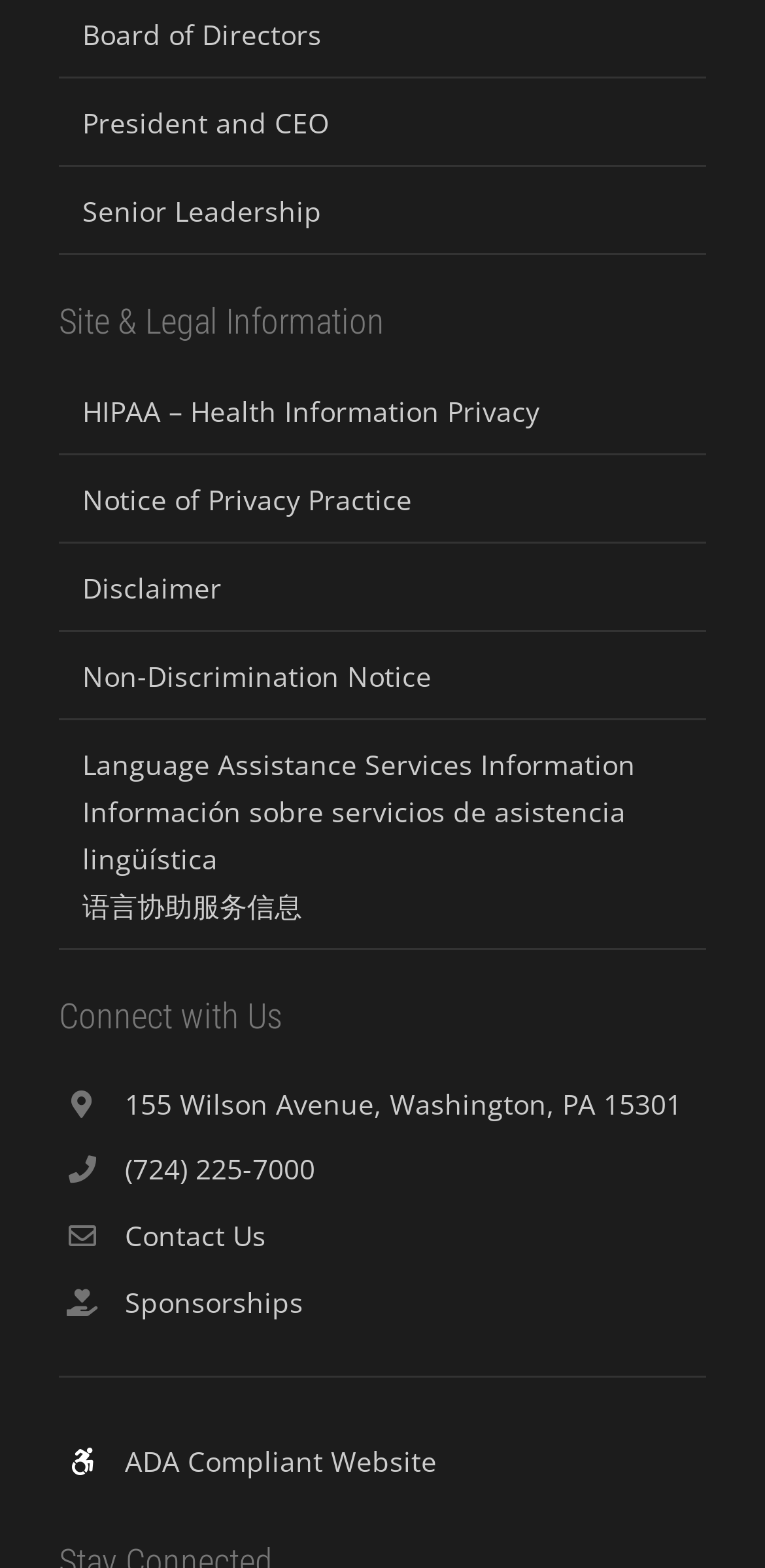What is the purpose of the 'Language Assistance Services Information' link?
Provide a concise answer using a single word or phrase based on the image.

To provide language assistance